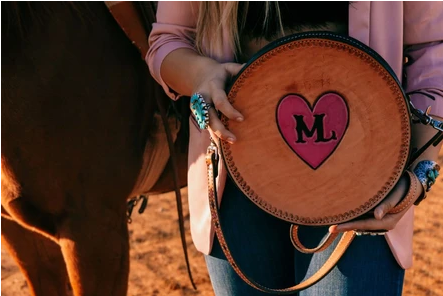Create an extensive and detailed description of the image.

A stylish woman stands next to a horse, proudly holding a round leather handbag adorned with a heart design featuring the letters "ML" in a vibrant pink color. The bag, finely crafted with an intricate border, complements her casual yet fashionable outfit. She wears denim jeans and a blazer, with eye-catching turquoise jewelry adding a pop of color to her look. The warm, sunlit setting creates a rustic charm, highlighting both the woman's confident pose and the unique craftsmanship of the handbag, which appears to be part of a collection of available handbags. This image captures a blend of equestrian lifestyle and modern fashion, inviting viewers to appreciate the artistry behind the accessory.